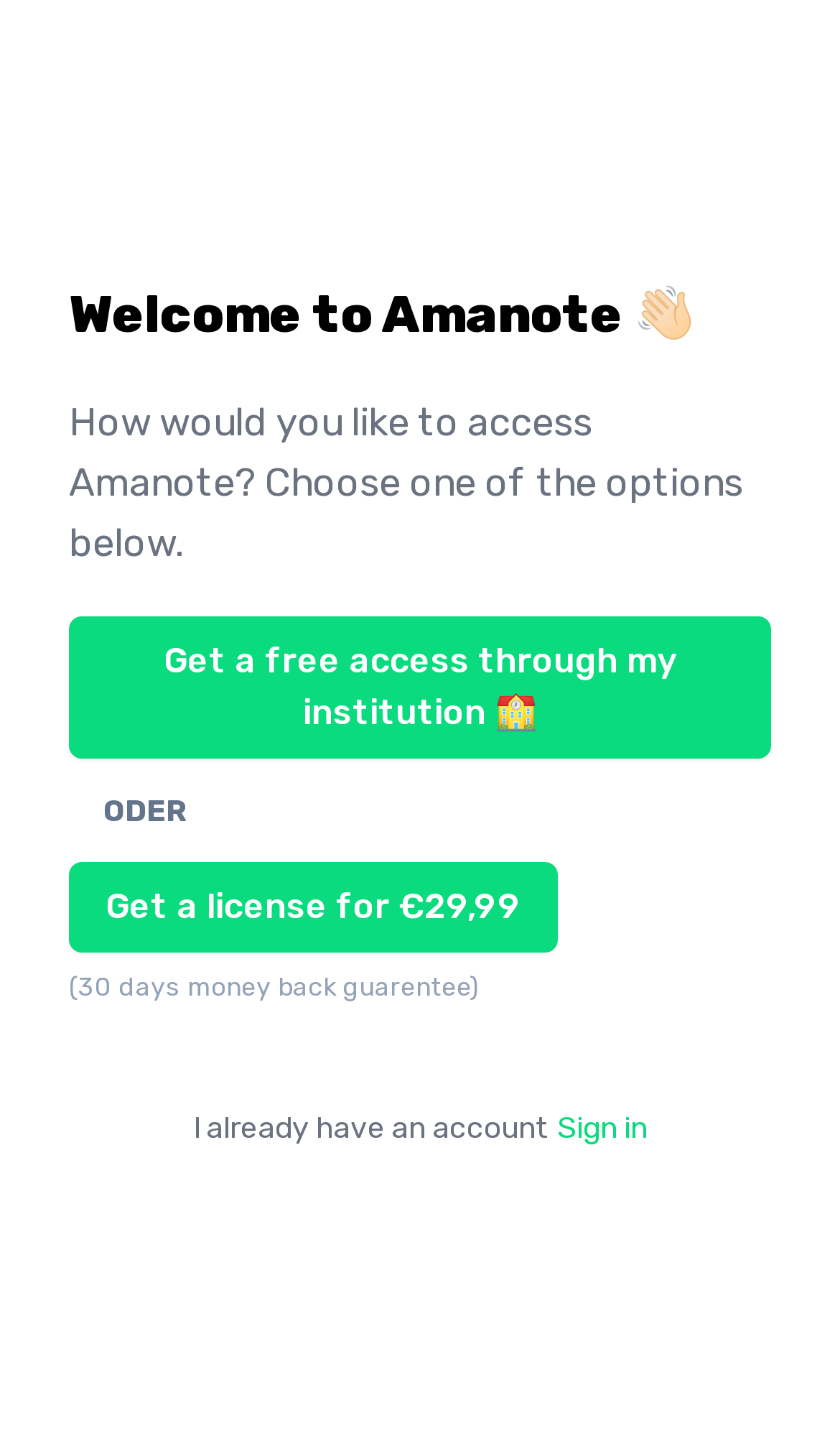Provide a comprehensive description of the webpage.

The webpage is titled "Amanote - Student - Get Started" and appears to be a landing page for the Amanote note-taking app, specifically designed for educational purposes. 

At the top of the page, there is a heading that reads "Welcome to Amanote 👋🏻". Below this heading, a paragraph of text explains that users can choose how they would like to access Amanote. 

There are two main options presented: a button labeled "Get a free access through my institution 🏫" and a link labeled "Get a license for €29,99". The button is positioned above the link, and both are centered on the page. 

Between these two options, the text "ODER" (which means "or" in German) is displayed. The link "Get a license for €29,99" is accompanied by a 30-day money-back guarantee, indicated by parentheses and a brief description. 

Further down the page, there is a section for users who already have an account, with a link to "Sign in". This section is positioned below the main options and is also centered on the page.